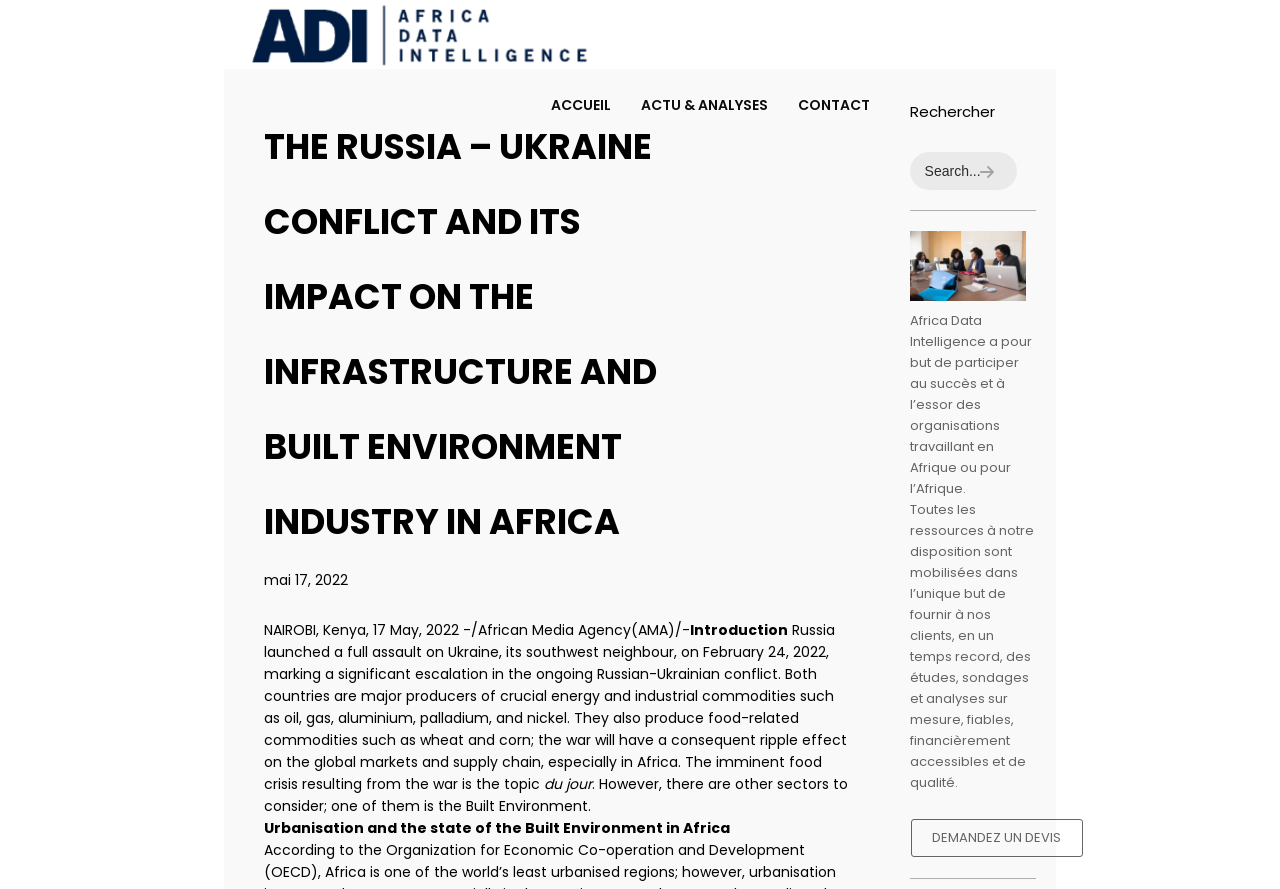What is the purpose of Africa Data Intelligence?
Please answer the question with as much detail as possible using the screenshot.

The purpose of Africa Data Intelligence can be inferred from the text 'Africa Data Intelligence a pour but de participer au succès et à l’essor des organisations travaillant en Afrique ou pour l’Afrique.' which suggests that the organization aims to provide studies and analyses to its clients.